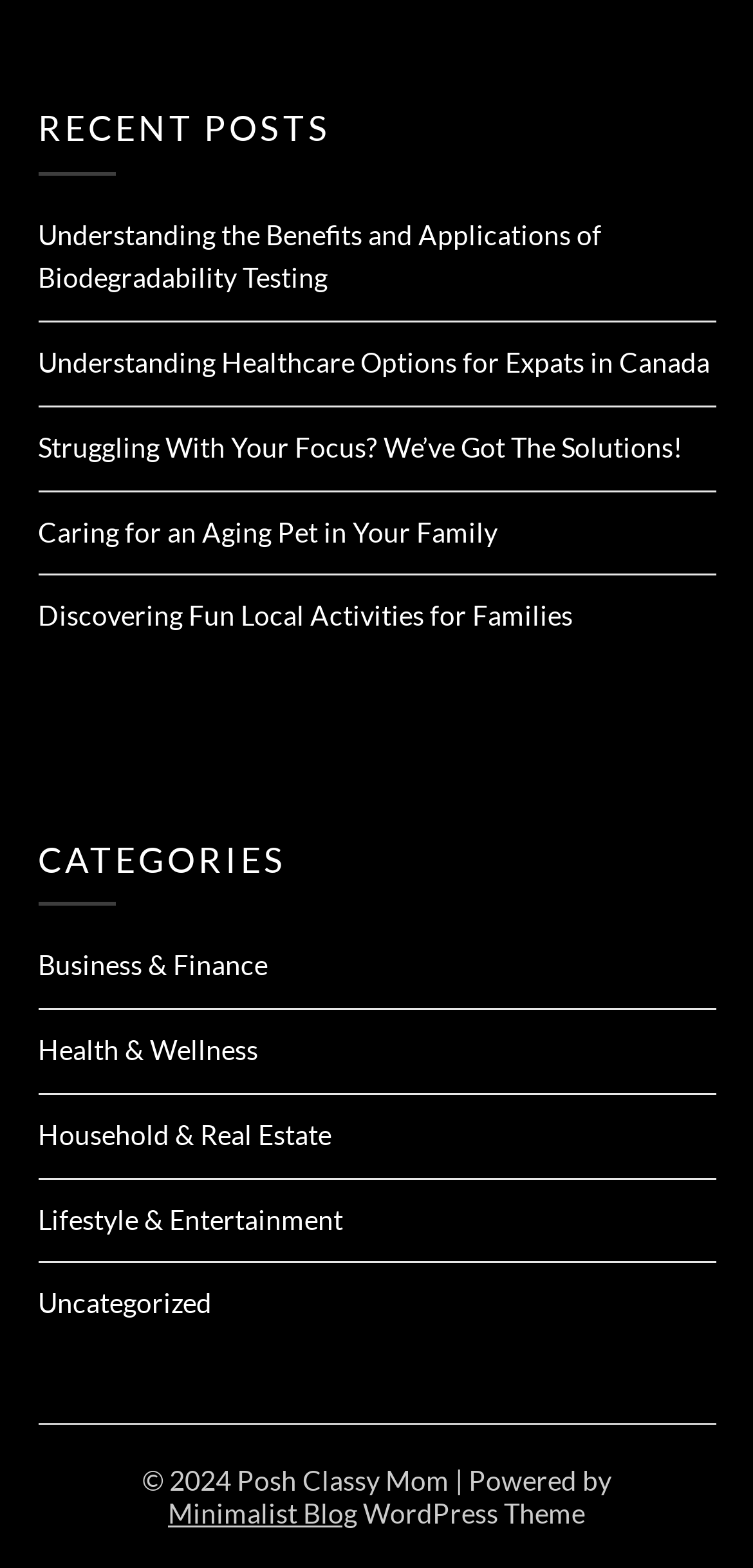How many categories are listed on the webpage?
Based on the image, please offer an in-depth response to the question.

The categories listed on the webpage are 'Business & Finance', 'Health & Wellness', 'Household & Real Estate', 'Lifestyle & Entertainment', and 'Uncategorized', which makes a total of 5 categories.